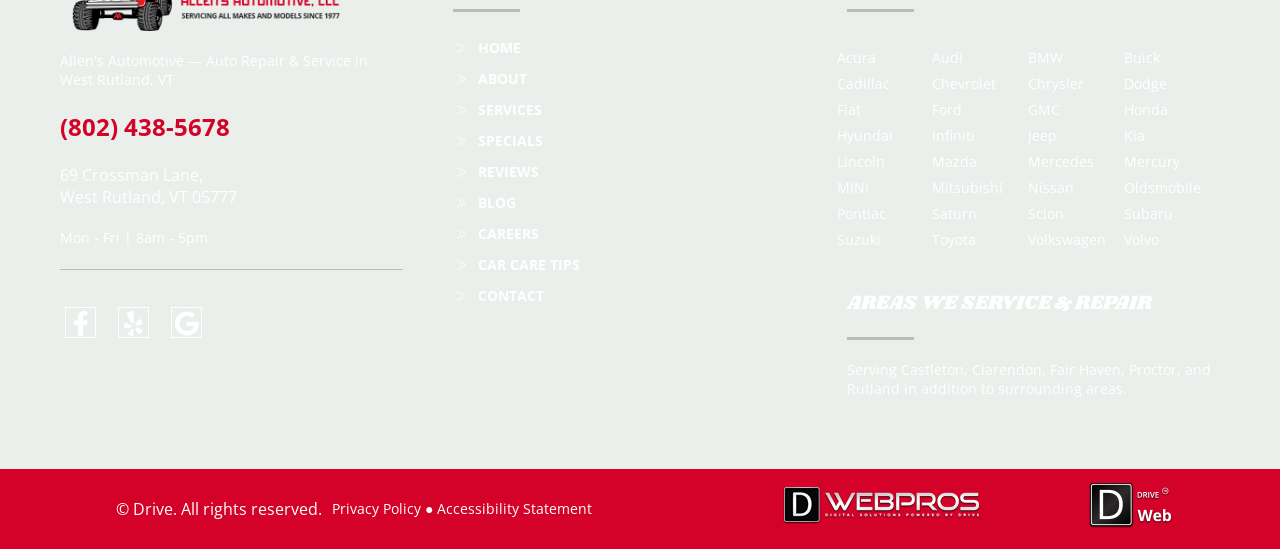Find the bounding box coordinates for the area you need to click to carry out the instruction: "Get the contact information". The coordinates should be four float numbers between 0 and 1, indicated as [left, top, right, bottom].

[0.047, 0.2, 0.18, 0.261]